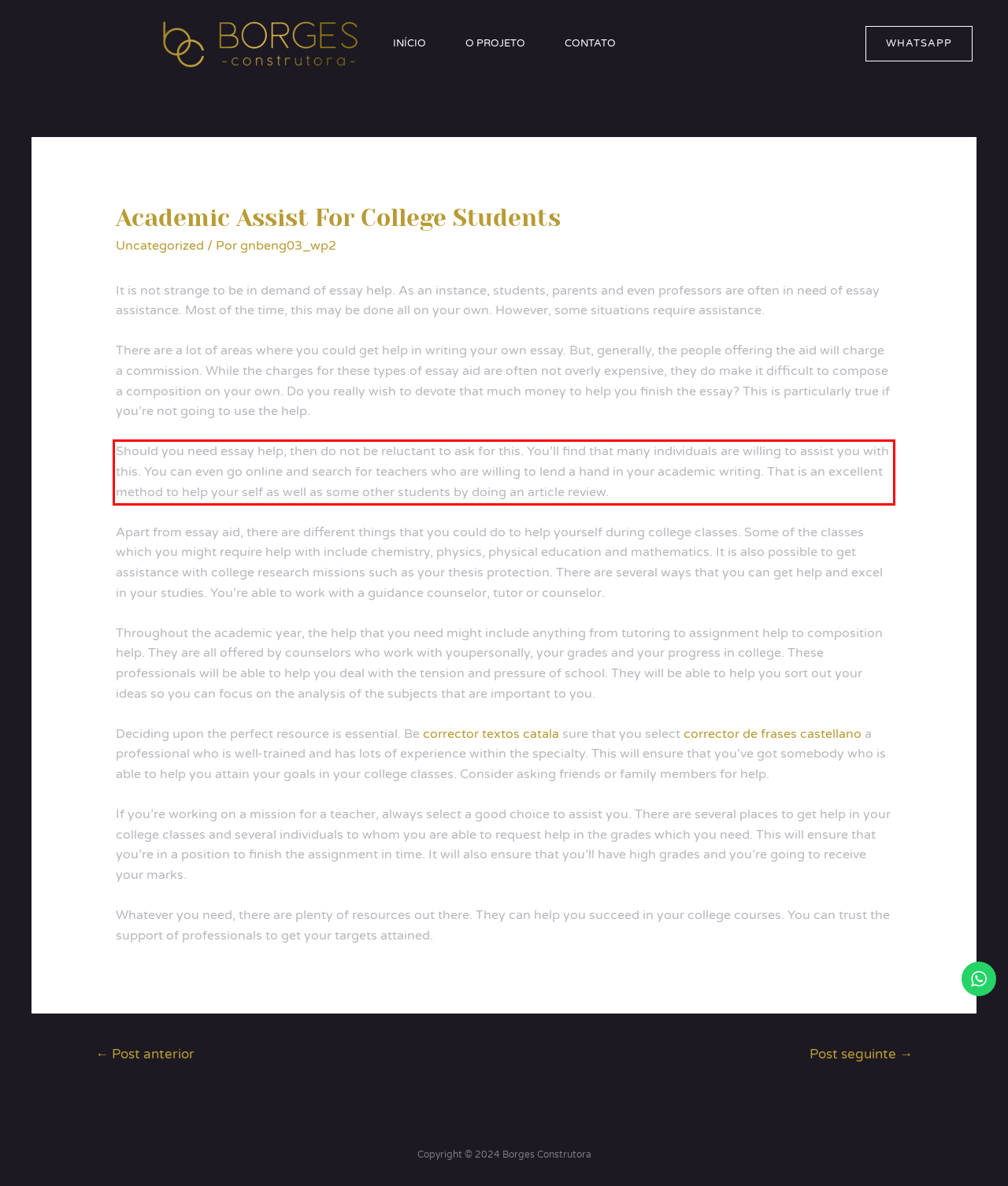Within the screenshot of the webpage, locate the red bounding box and use OCR to identify and provide the text content inside it.

Should you need essay help, then do not be reluctant to ask for this. You’ll find that many individuals are willing to assist you with this. You can even go online and search for teachers who are willing to lend a hand in your academic writing. That is an excellent method to help your self as well as some other students by doing an article review.